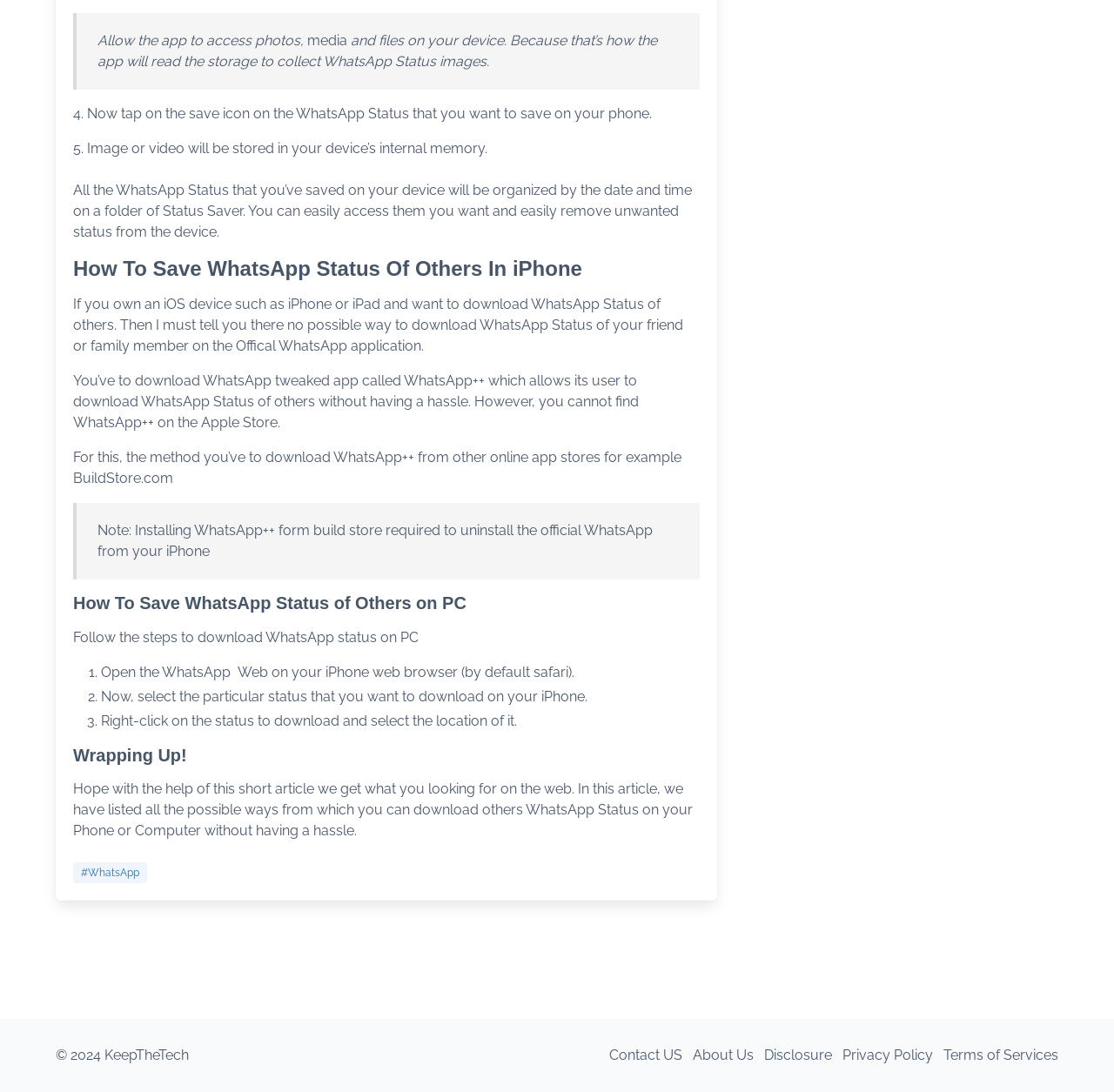Extract the bounding box coordinates of the UI element described: "Disclosure". Provide the coordinates in the format [left, top, right, bottom] with values ranging from 0 to 1.

[0.686, 0.946, 0.756, 0.988]